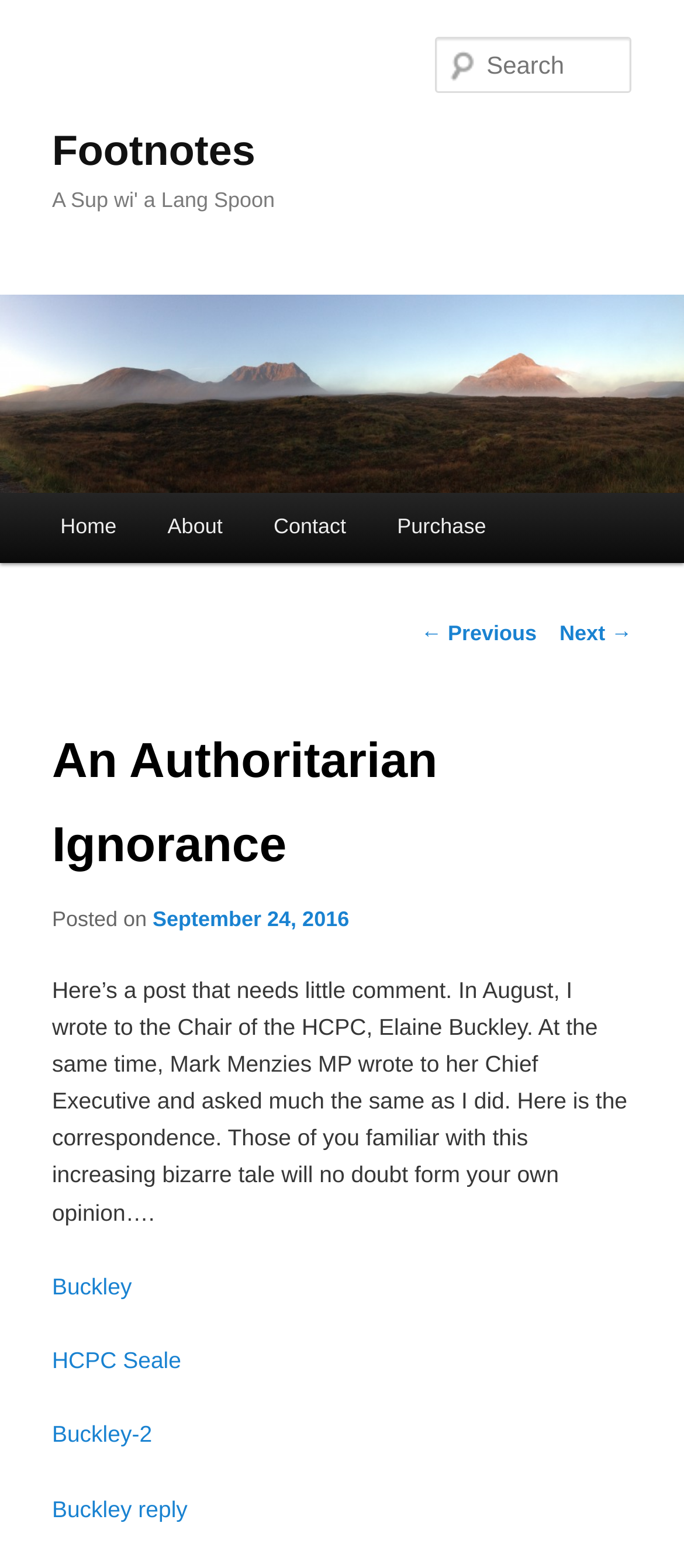How many links are in the main menu?
Please answer the question with as much detail as possible using the screenshot.

The main menu can be identified by the heading element with the text 'Main menu'. It contains four link elements with the texts 'Home', 'About', 'Contact', and 'Purchase'.